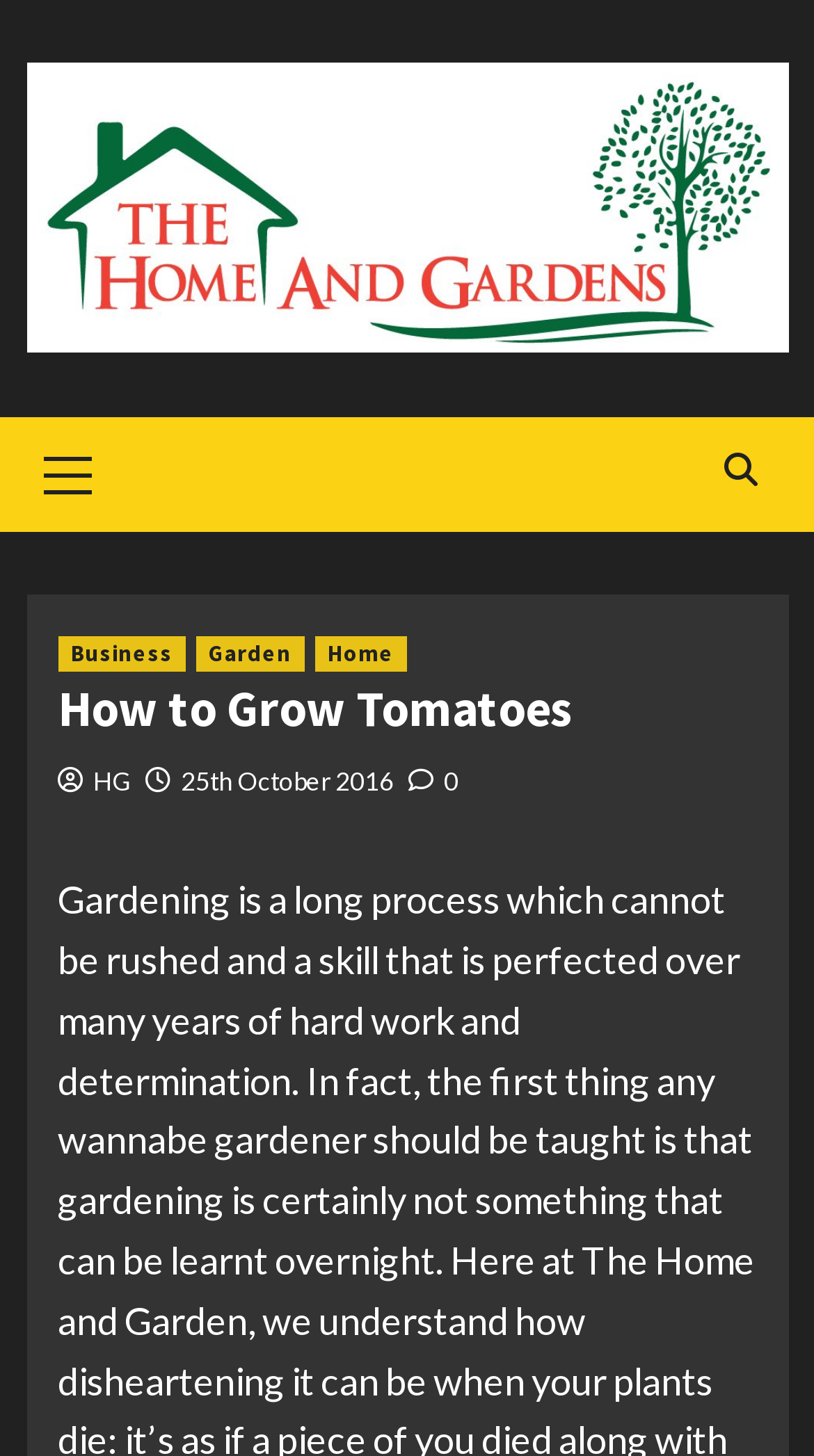Using the webpage screenshot, find the UI element described by Primary Menu. Provide the bounding box coordinates in the format (top-left x, top-left y, bottom-right x, bottom-right y), ensuring all values are floating point numbers between 0 and 1.

[0.032, 0.287, 0.135, 0.358]